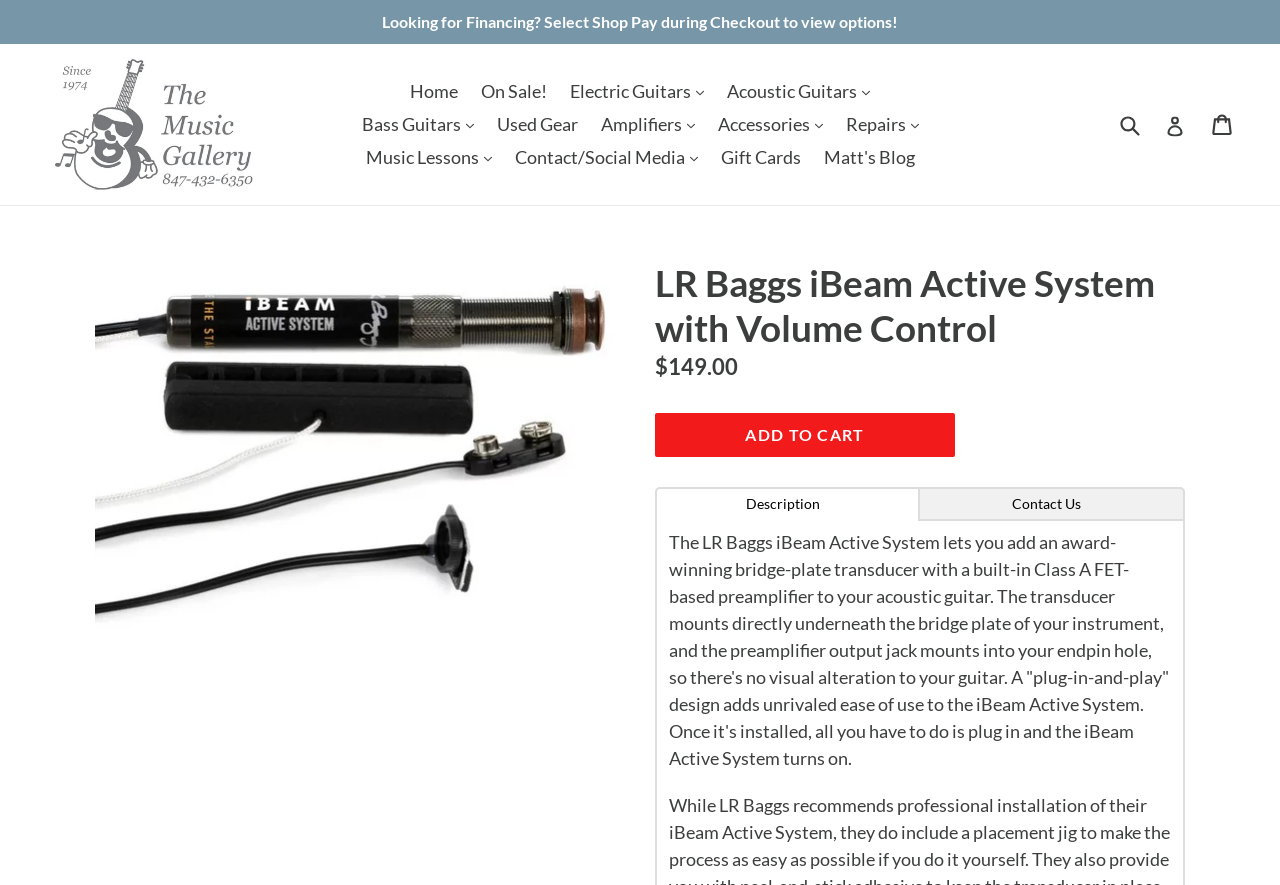Can you find the bounding box coordinates for the element to click on to achieve the instruction: "Check the 'RECENT POSTS' section"?

None